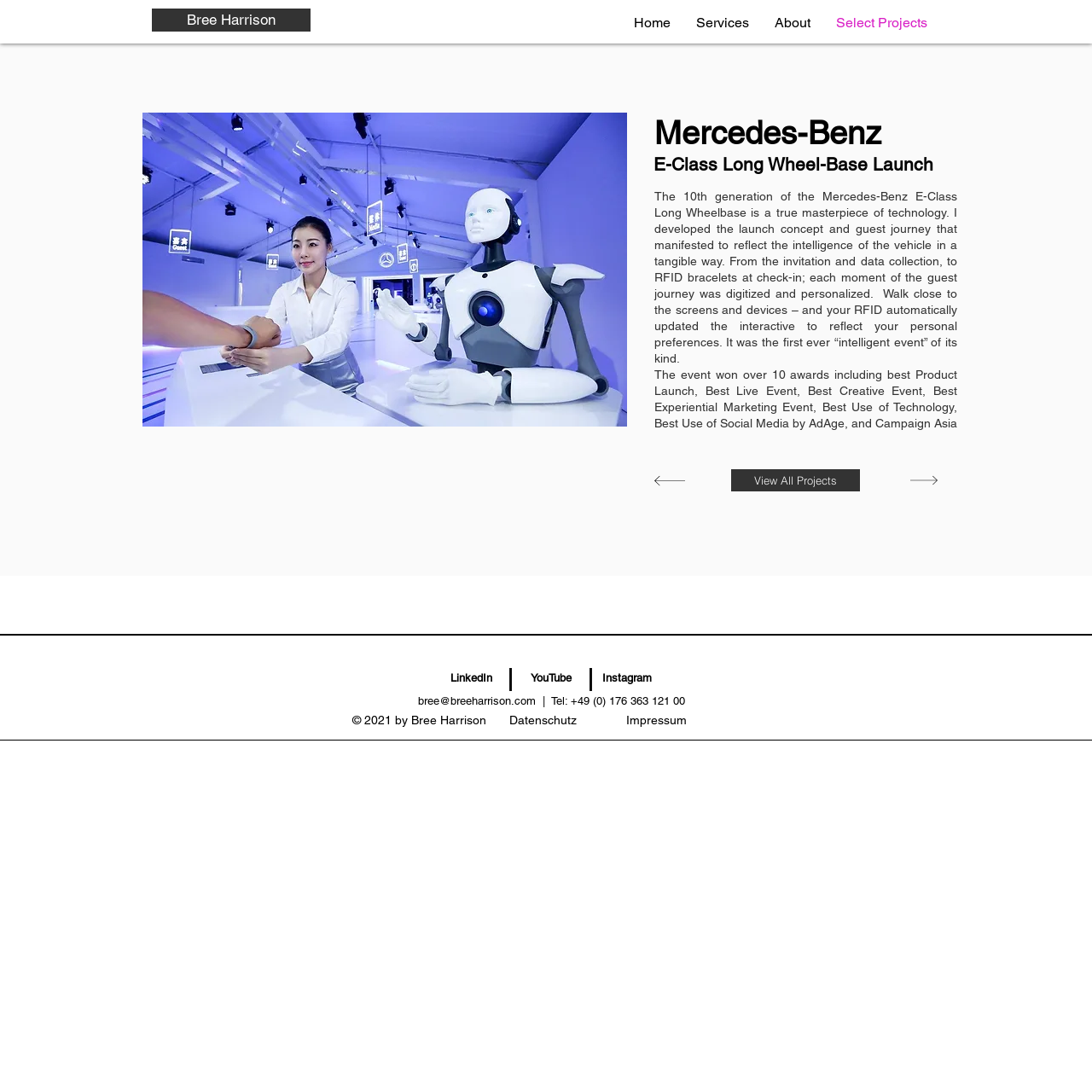Could you determine the bounding box coordinates of the clickable element to complete the instruction: "Click the 'Home' link"? Provide the coordinates as four float numbers between 0 and 1, i.e., [left, top, right, bottom].

[0.569, 0.008, 0.626, 0.034]